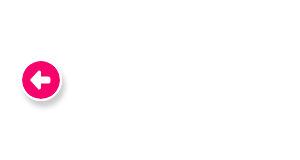Describe every important feature and element in the image comprehensively.

This image presents a visually striking design element that features a vibrant pink circle with a white arrow pointing to the left, indicating a directional prompt or navigation cue. The solid fill and contrasting colors make it eye-catching, suggesting its function as a button or link encouraging users to return or move back within a digital interface. This visual element enhances user experience by guiding navigation on a webpage, particularly in the context of the accompanying text that discusses website standards and features of the WP Show Stats WordPress Plugin.